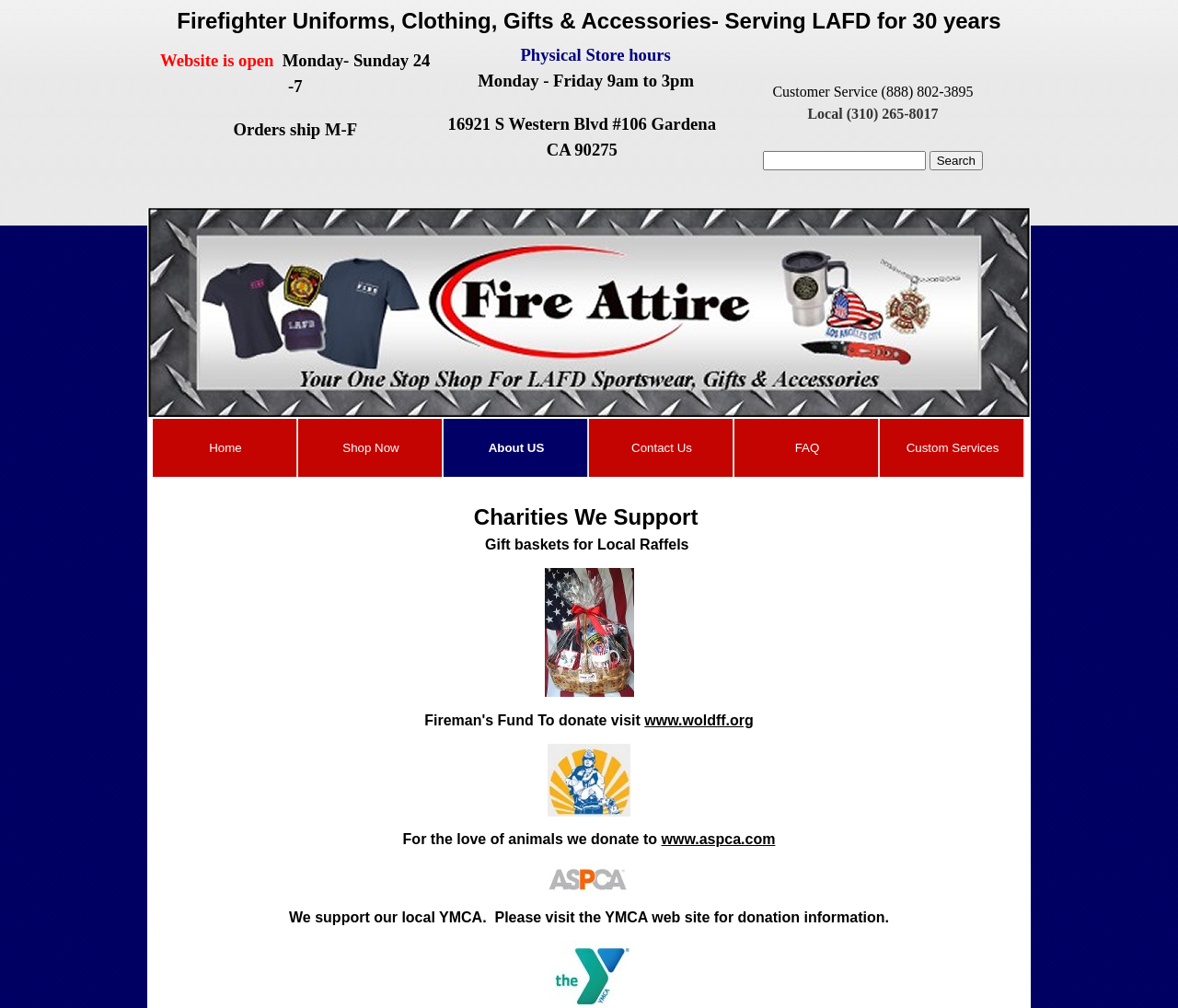Using the description "Home", locate and provide the bounding box of the UI element.

[0.134, 0.42, 0.249, 0.468]